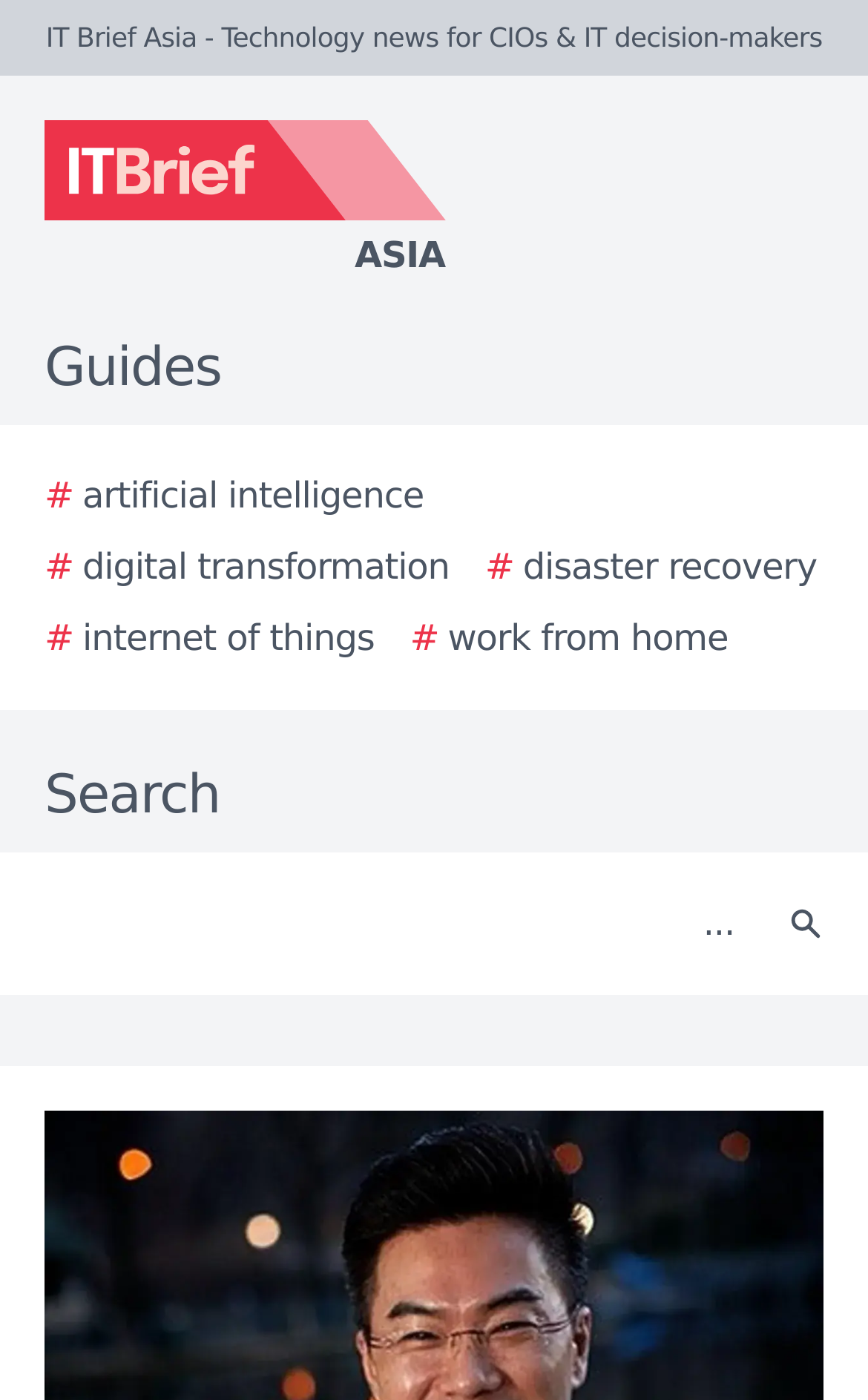Identify the headline of the webpage and generate its text content.

Google Cloud appoints Patrick Wee as Country Manager for Malaysia